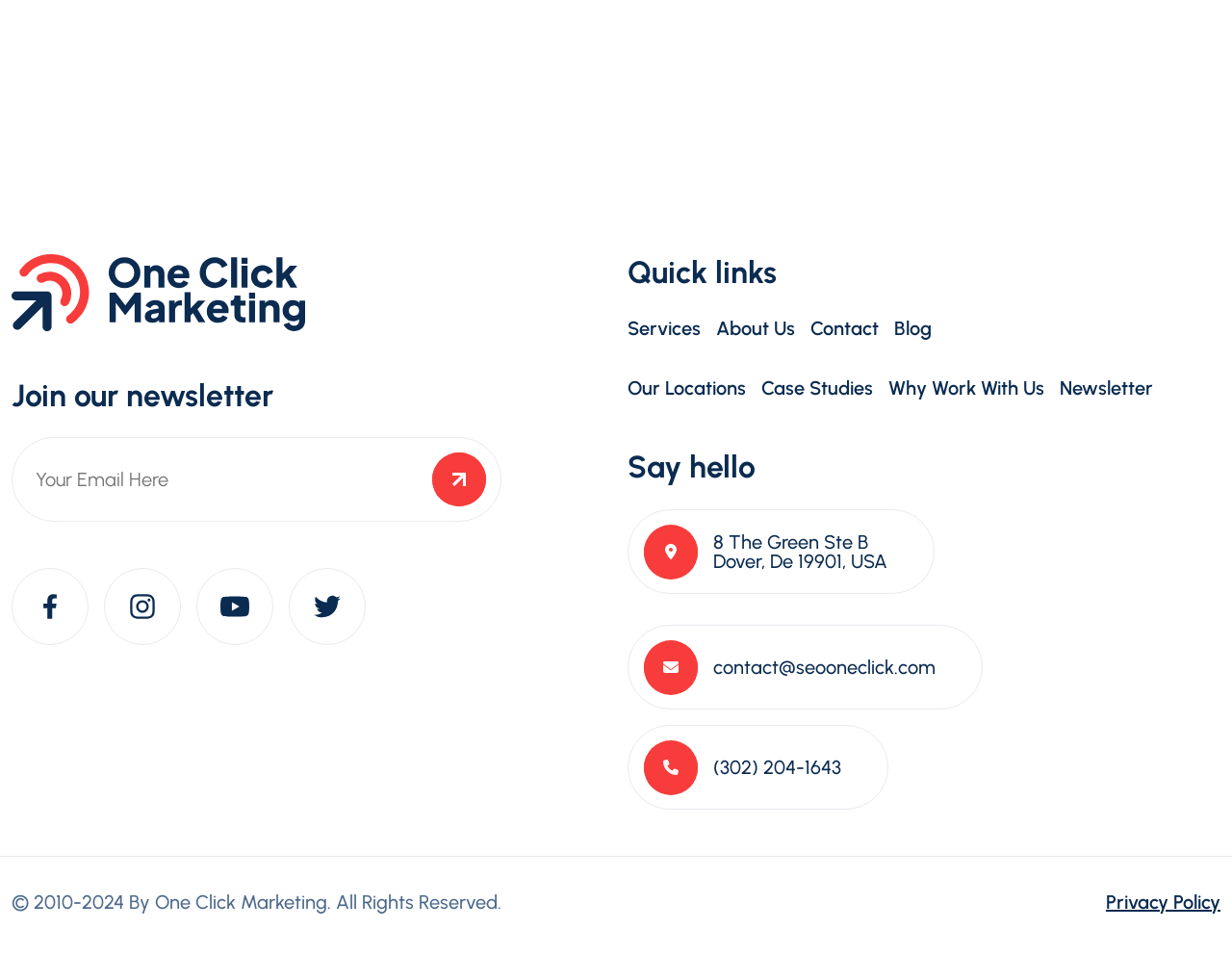Find the bounding box coordinates of the element to click in order to complete the given instruction: "Visit Facebook page."

[0.009, 0.621, 0.072, 0.646]